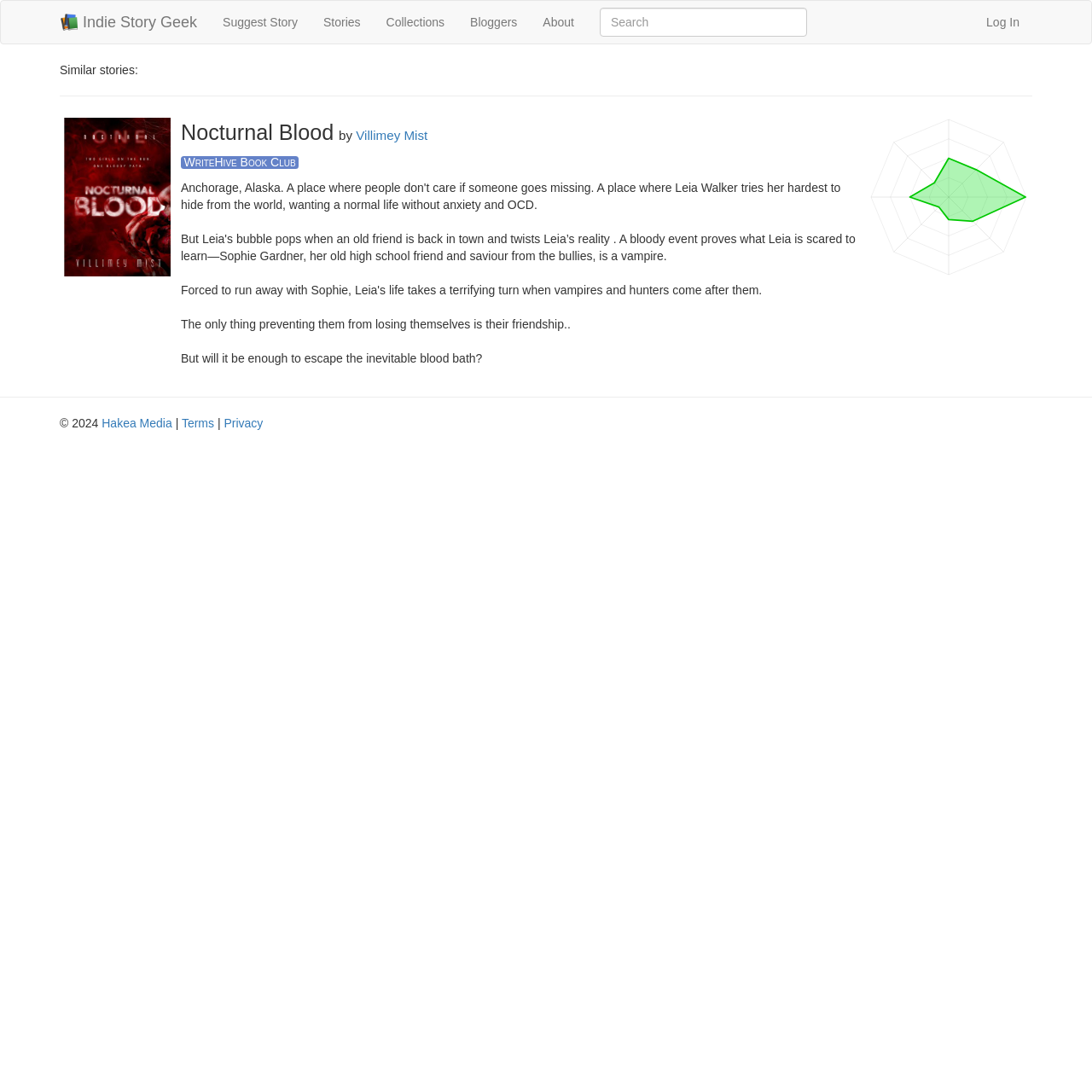Find the bounding box coordinates for the area that must be clicked to perform this action: "View the collections".

[0.342, 0.001, 0.419, 0.04]